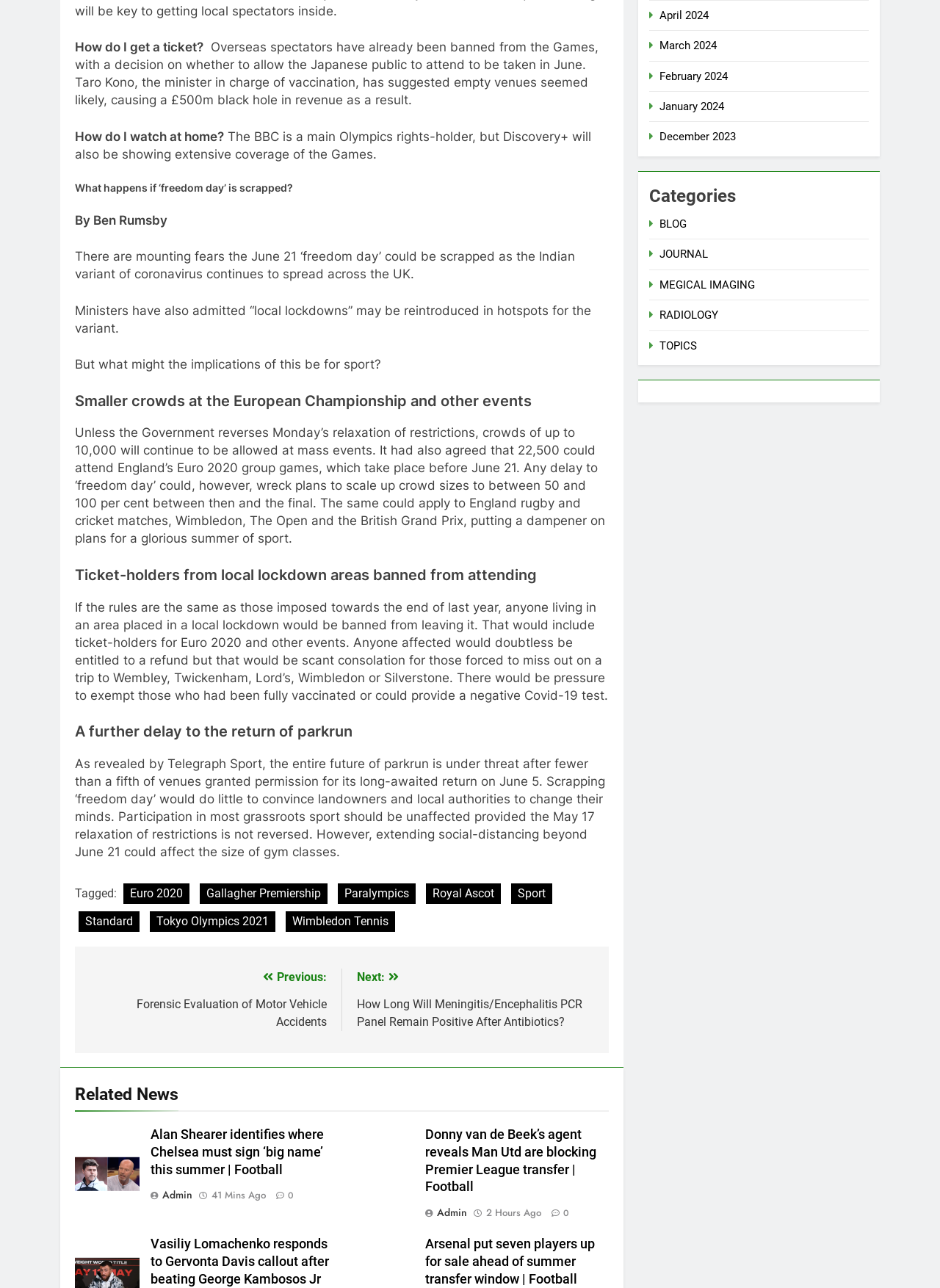Identify the bounding box coordinates of the region that needs to be clicked to carry out this instruction: "Read the article 'Alan Shearer identifies where Chelsea must sign ‘big name’ this summer | Football'". Provide these coordinates as four float numbers ranging from 0 to 1, i.e., [left, top, right, bottom].

[0.16, 0.874, 0.356, 0.915]